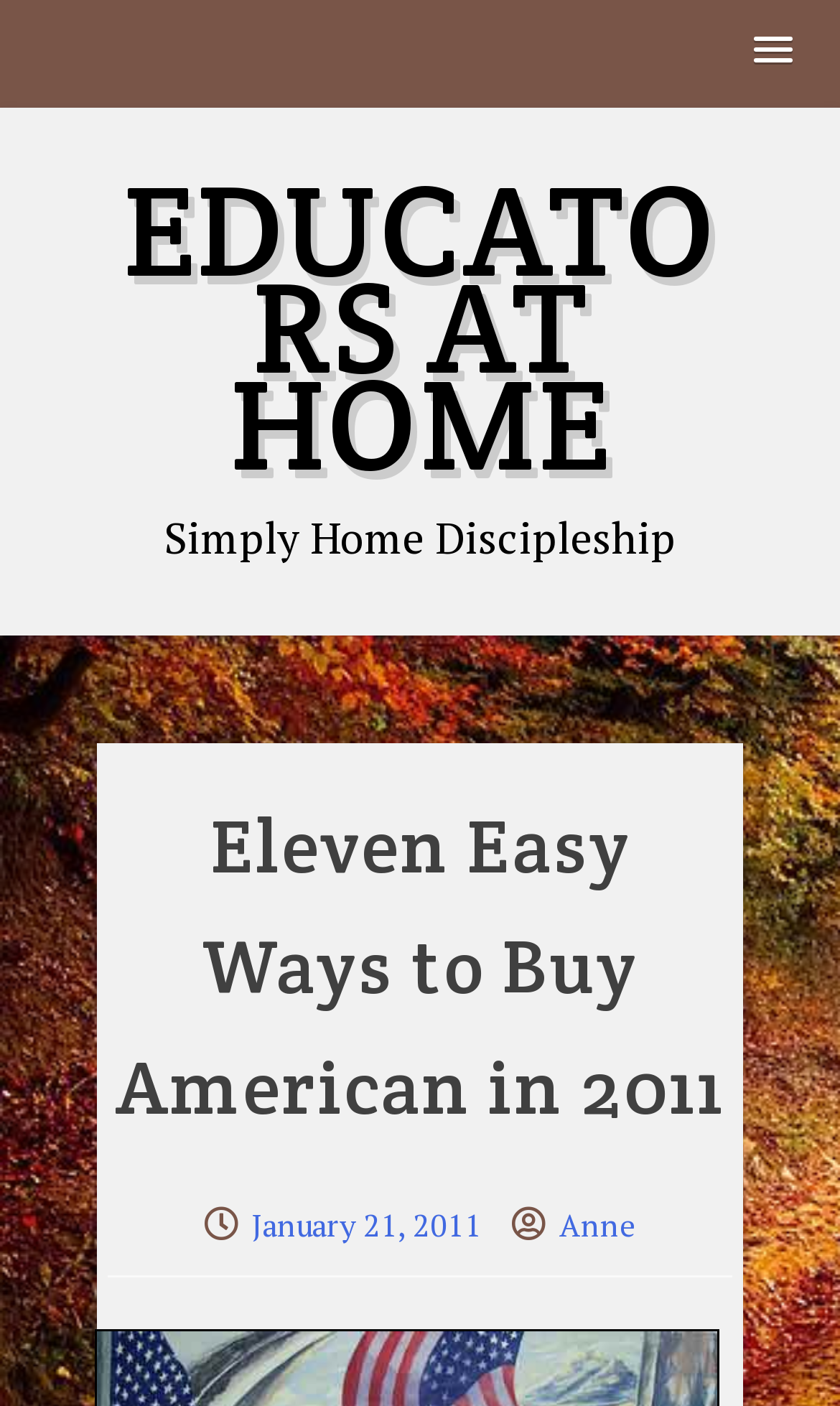What is the title of the article?
Provide a short answer using one word or a brief phrase based on the image.

Eleven Easy Ways to Buy American in 2011